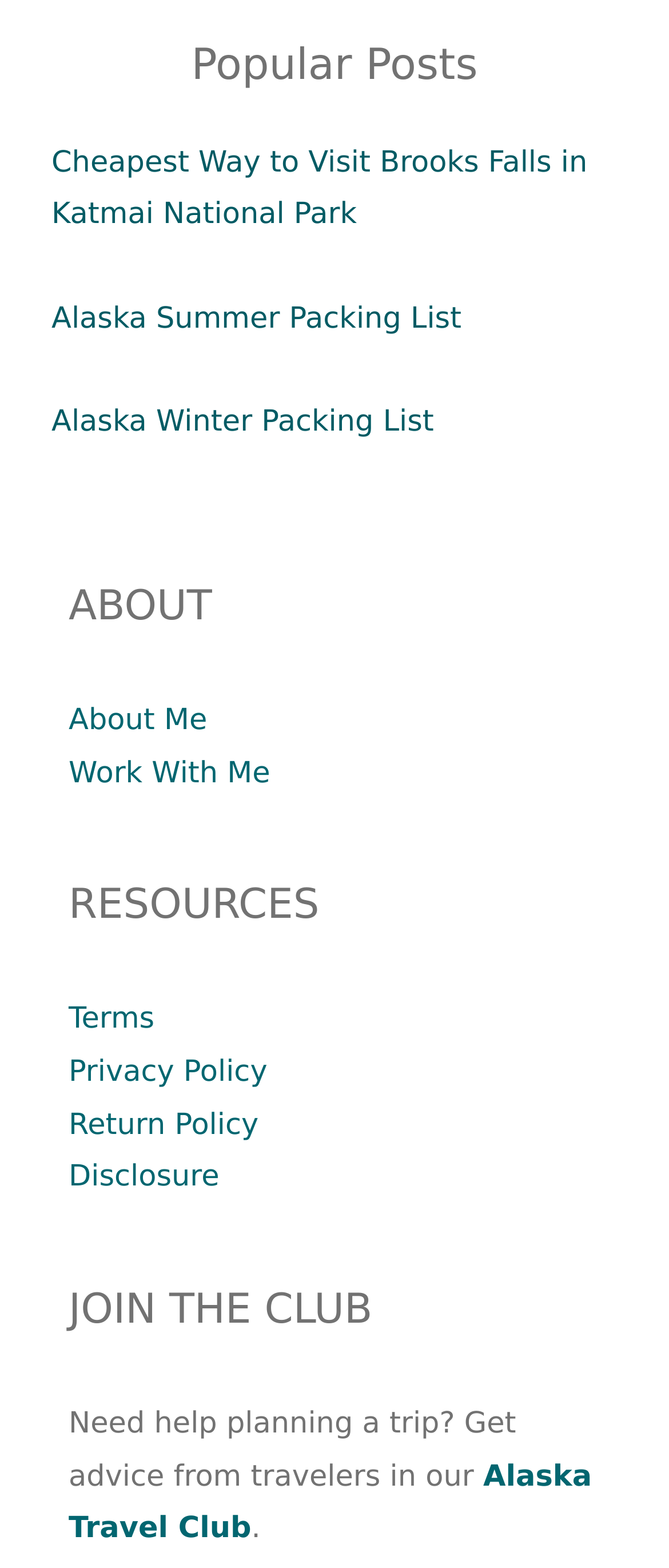Answer the following inquiry with a single word or phrase:
What is the title of the first popular post?

Cheapest Way to Visit Brooks Falls in Katmai National Park